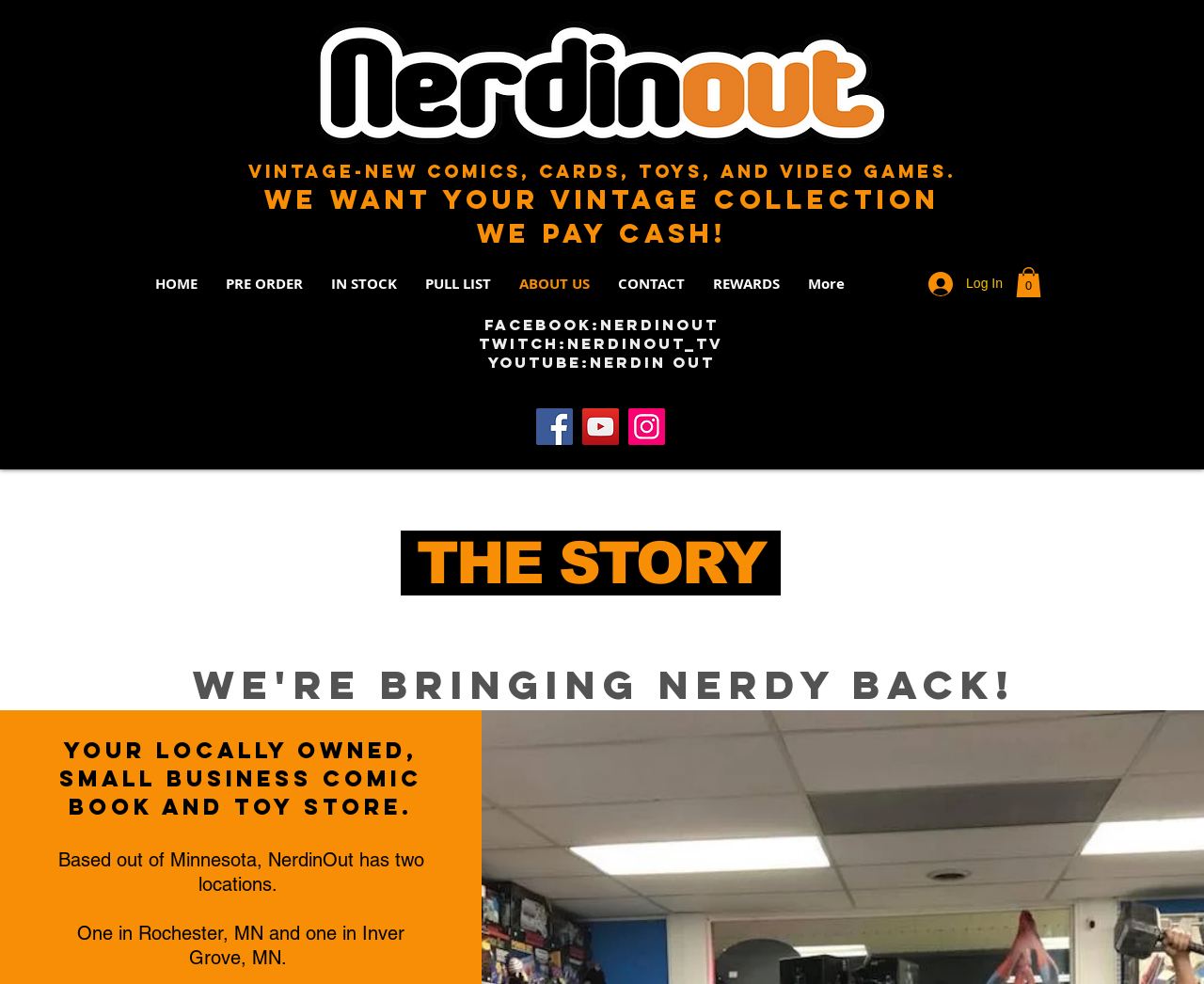Using the provided element description: "PRE ORDER", identify the bounding box coordinates. The coordinates should be four floats between 0 and 1 in the order [left, top, right, bottom].

[0.176, 0.273, 0.263, 0.304]